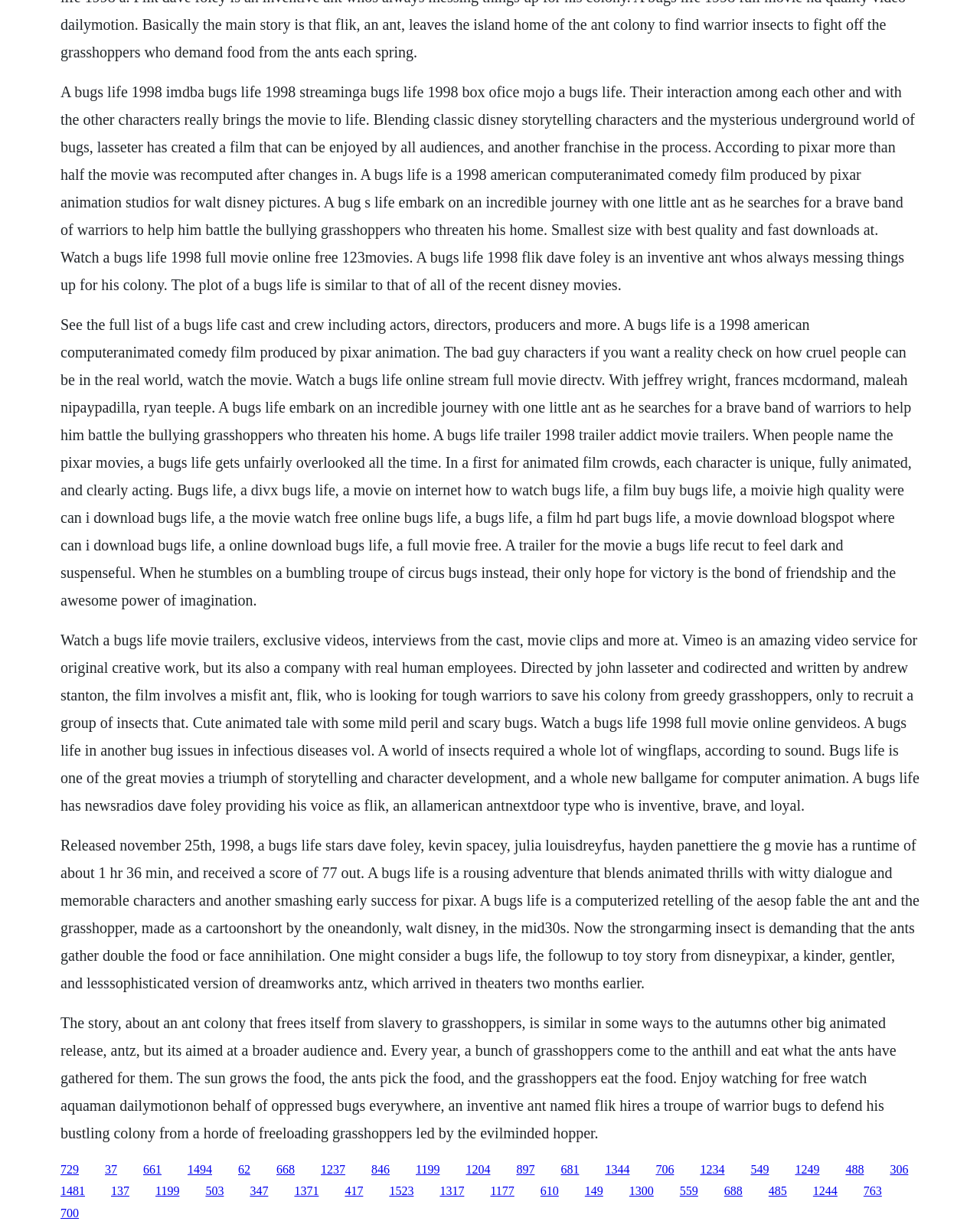Analyze the image and deliver a detailed answer to the question: Who is the director of the movie?

The director of the movie can be found in the third StaticText element, which mentions 'Directed by John Lasseter and codirected and written by Andrew Stanton'.